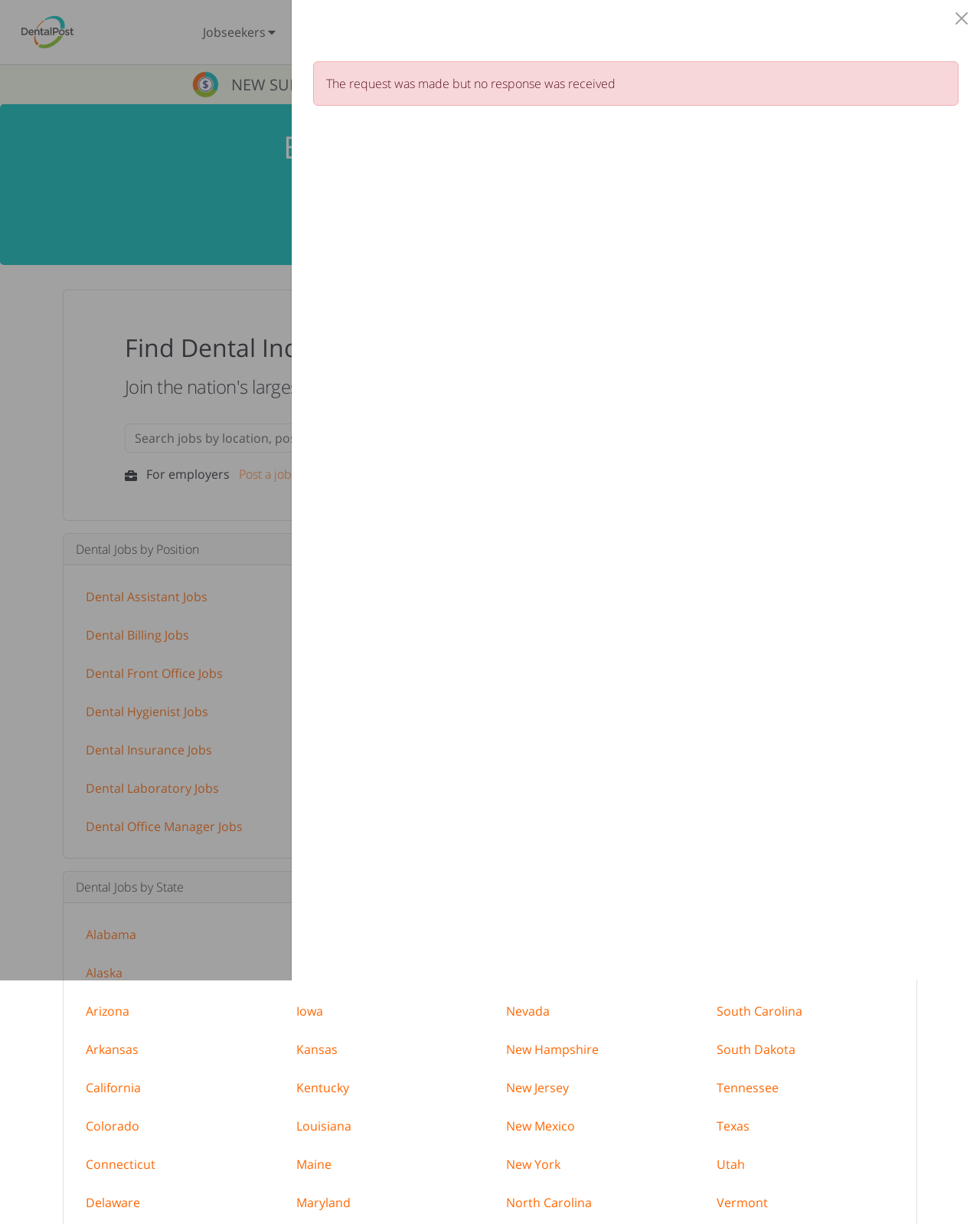Predict the bounding box of the UI element based on the description: "Orthodontist Jobs". The coordinates should be four float numbers between 0 and 1, formatted as [left, top, right, bottom].

[0.649, 0.503, 0.775, 0.535]